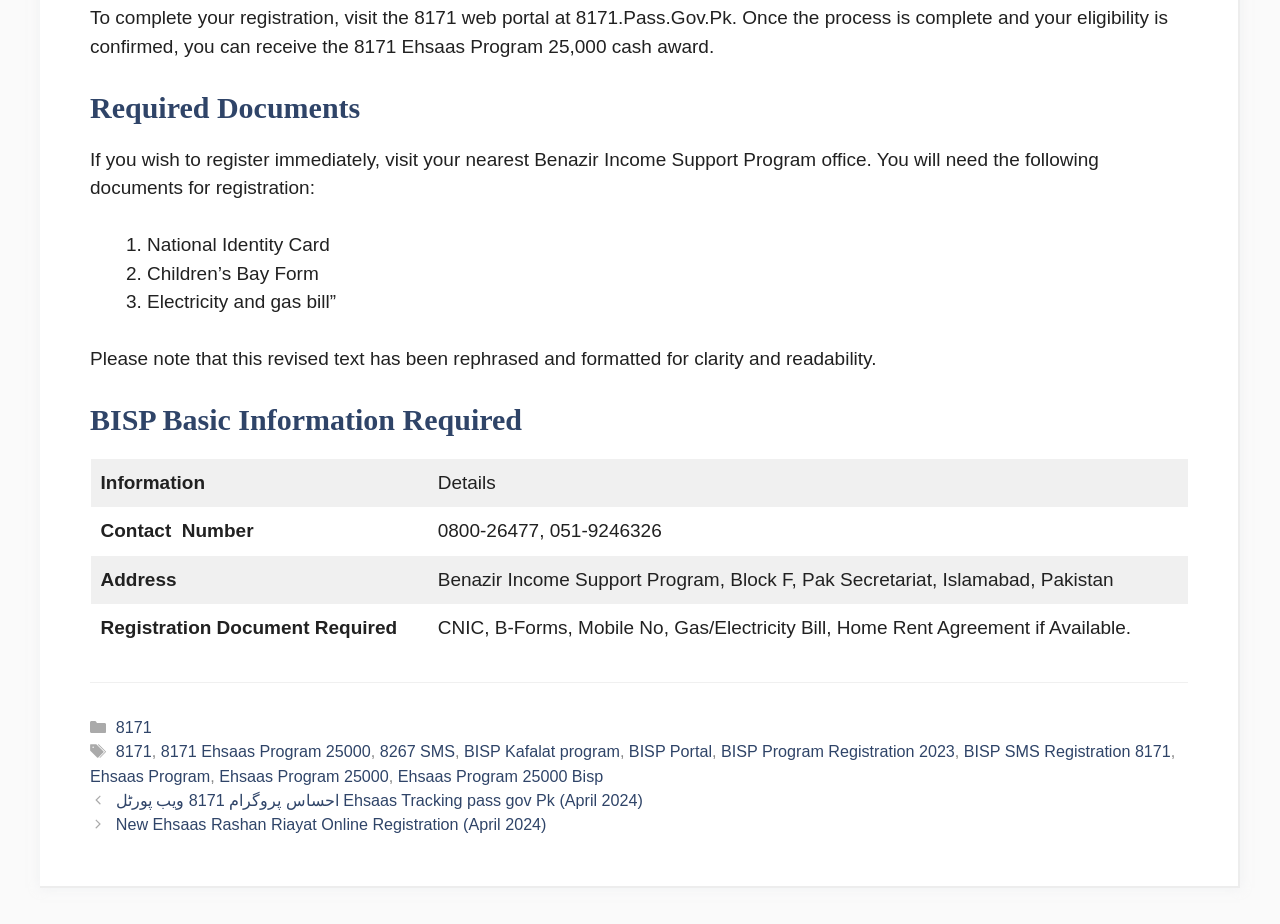Given the description of a UI element: "One Stop PCB Assembly Service", identify the bounding box coordinates of the matching element in the webpage screenshot.

None